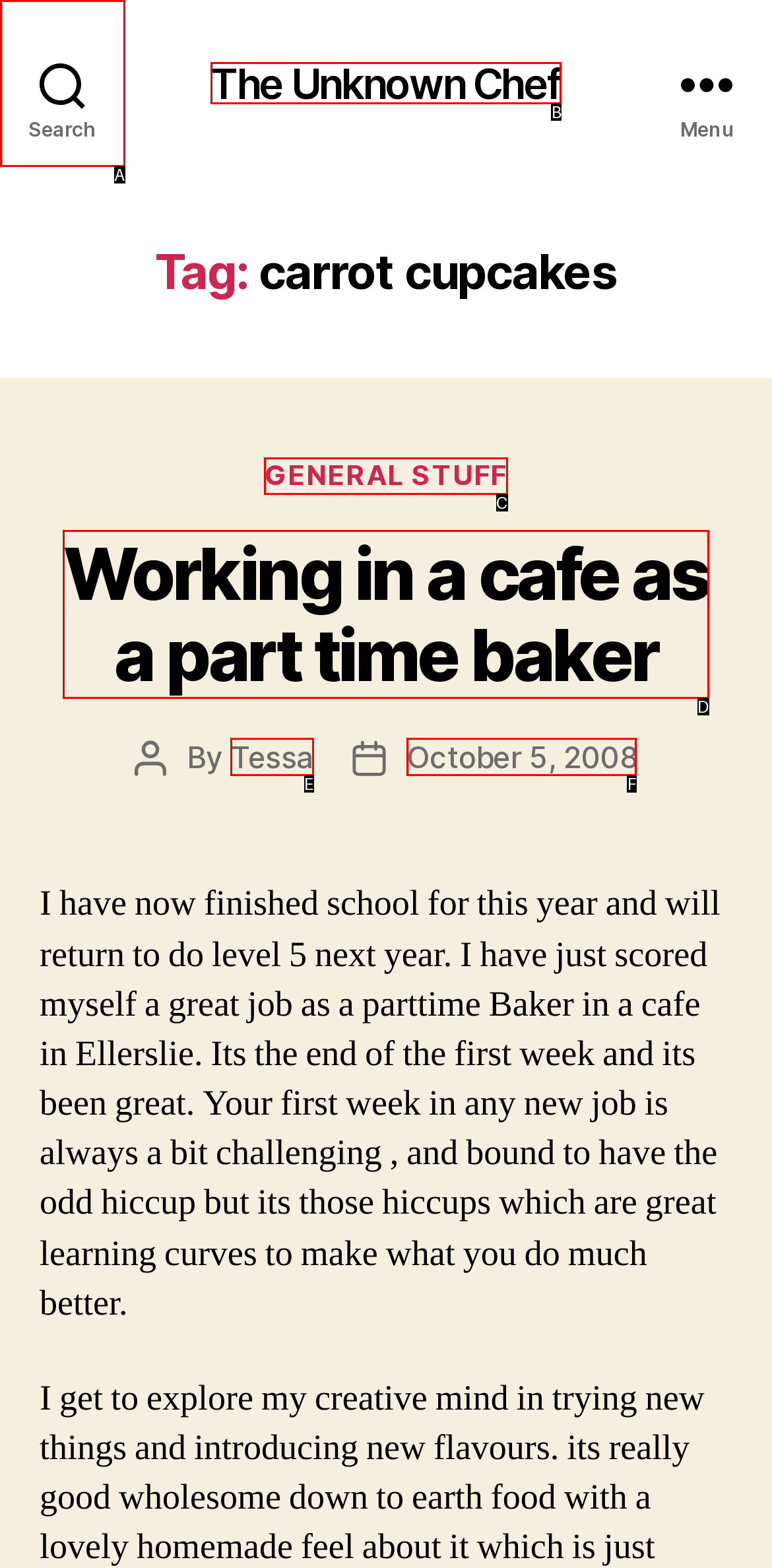Identify the letter of the option that best matches the following description: General Stuff. Respond with the letter directly.

C